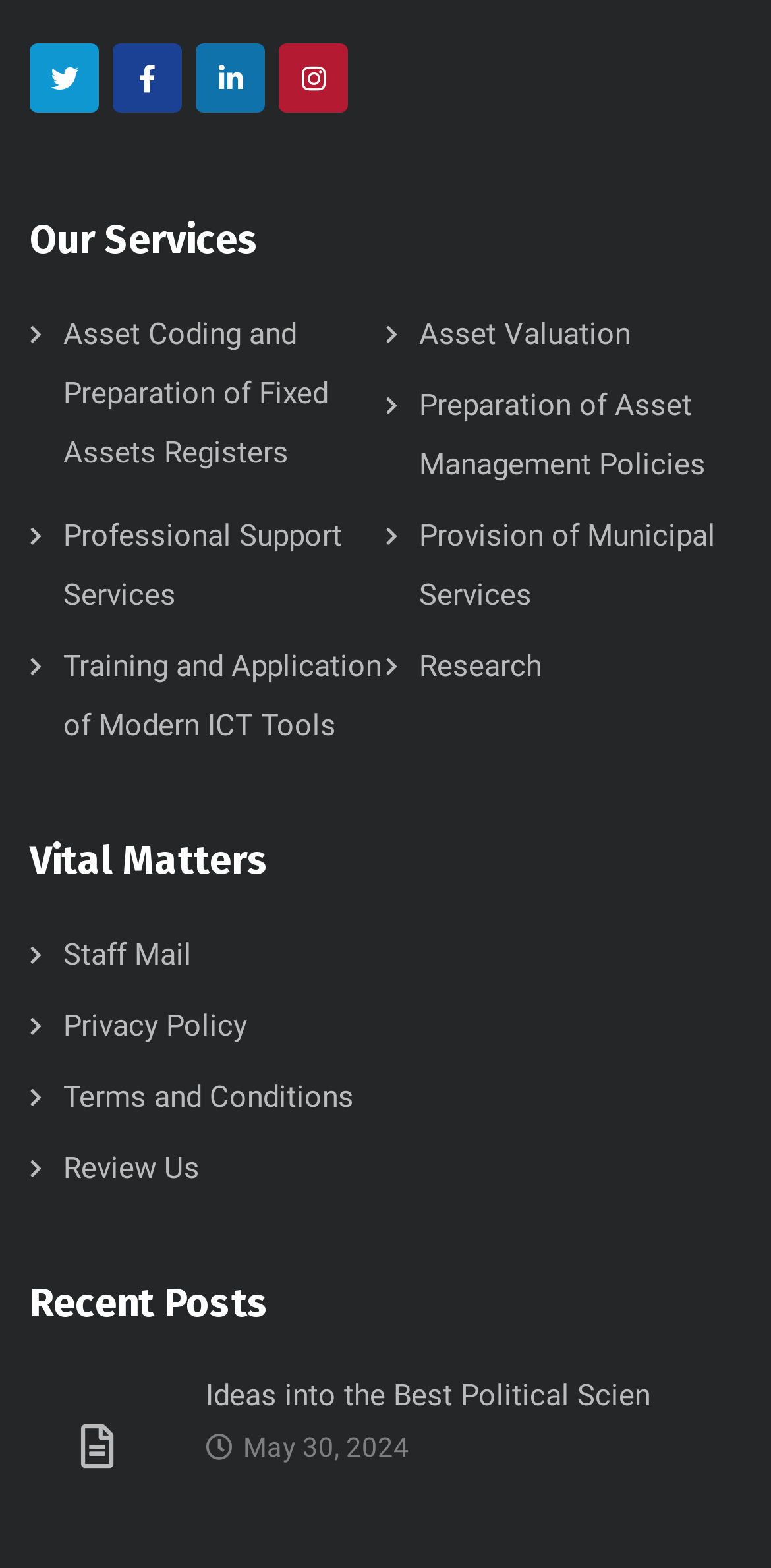Using a single word or phrase, answer the following question: 
What is the third vital matter?

Terms and Conditions